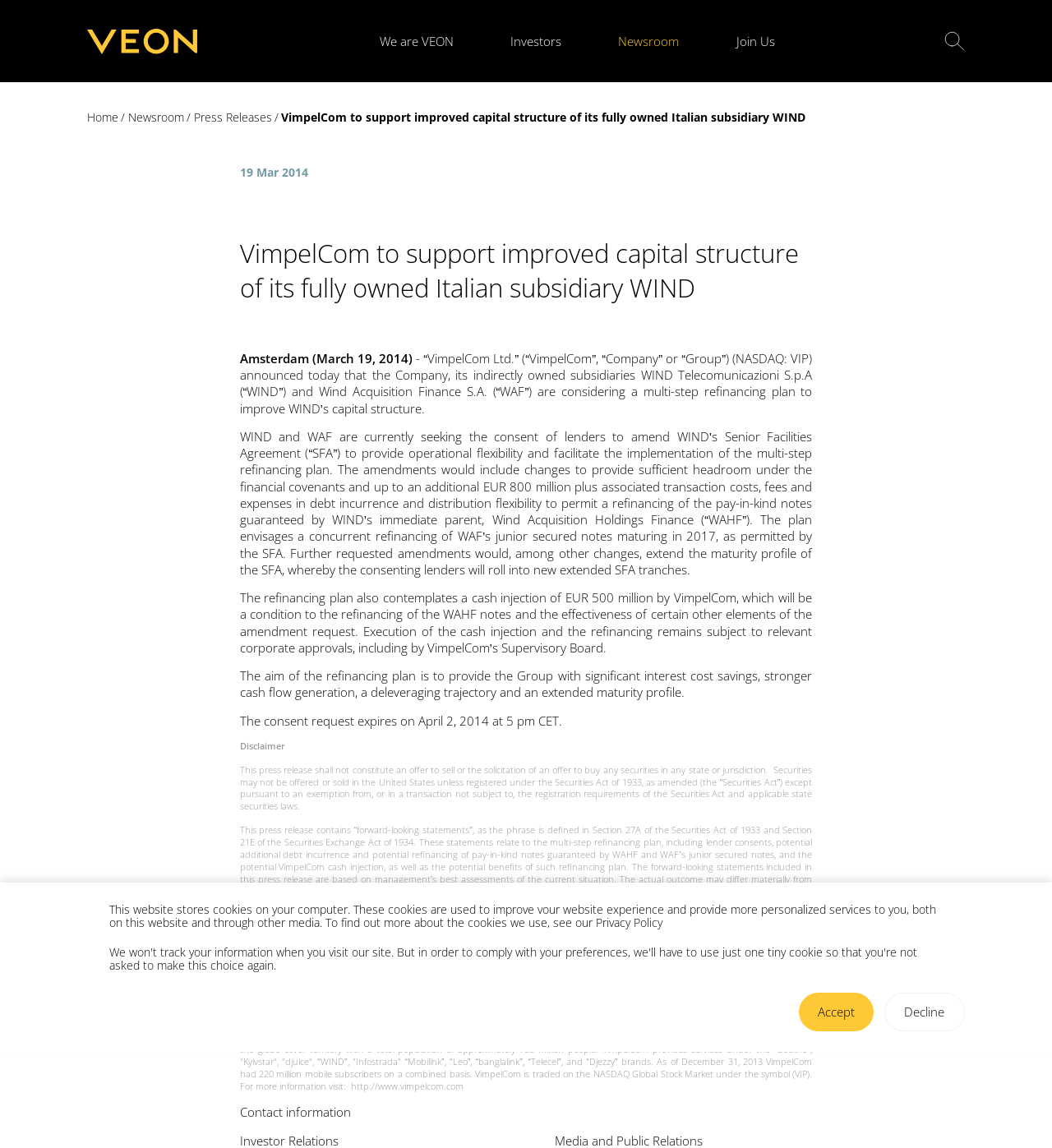Refer to the element description parent_node: Search for: value="Search" and identify the corresponding bounding box in the screenshot. Format the coordinates as (top-left x, top-left y, bottom-right x, bottom-right y) with values in the range of 0 to 1.

None